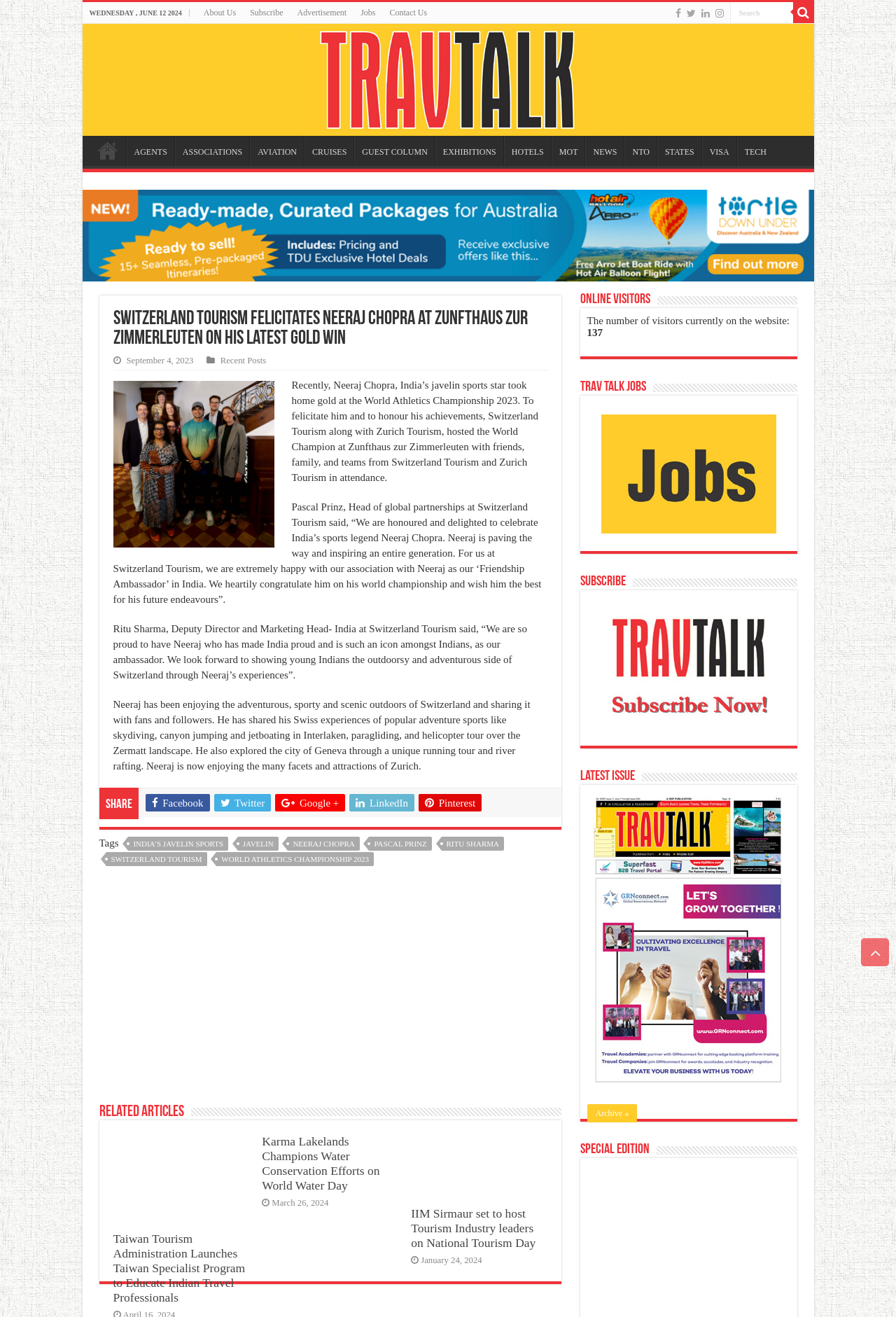Where did Switzerland Tourism host Neeraj Chopra?
Carefully analyze the image and provide a detailed answer to the question.

The article states that Switzerland Tourism along with Zurich Tourism, hosted the World Champion Neeraj Chopra at Zunfthaus zur Zimmerleuten.